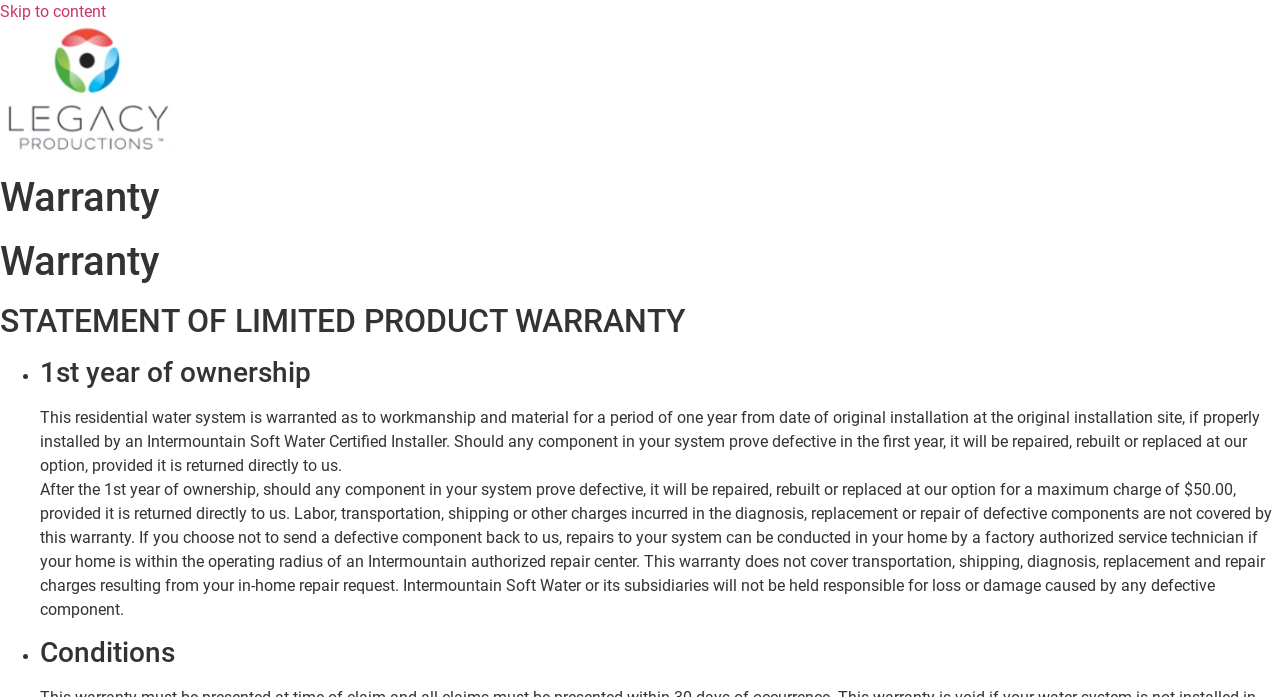What is the warranty period for the residential water system?
Look at the screenshot and provide an in-depth answer.

The warranty period is mentioned in the webpage as '1st year of ownership', which implies that the system is warranted for a period of one year from the date of original installation.